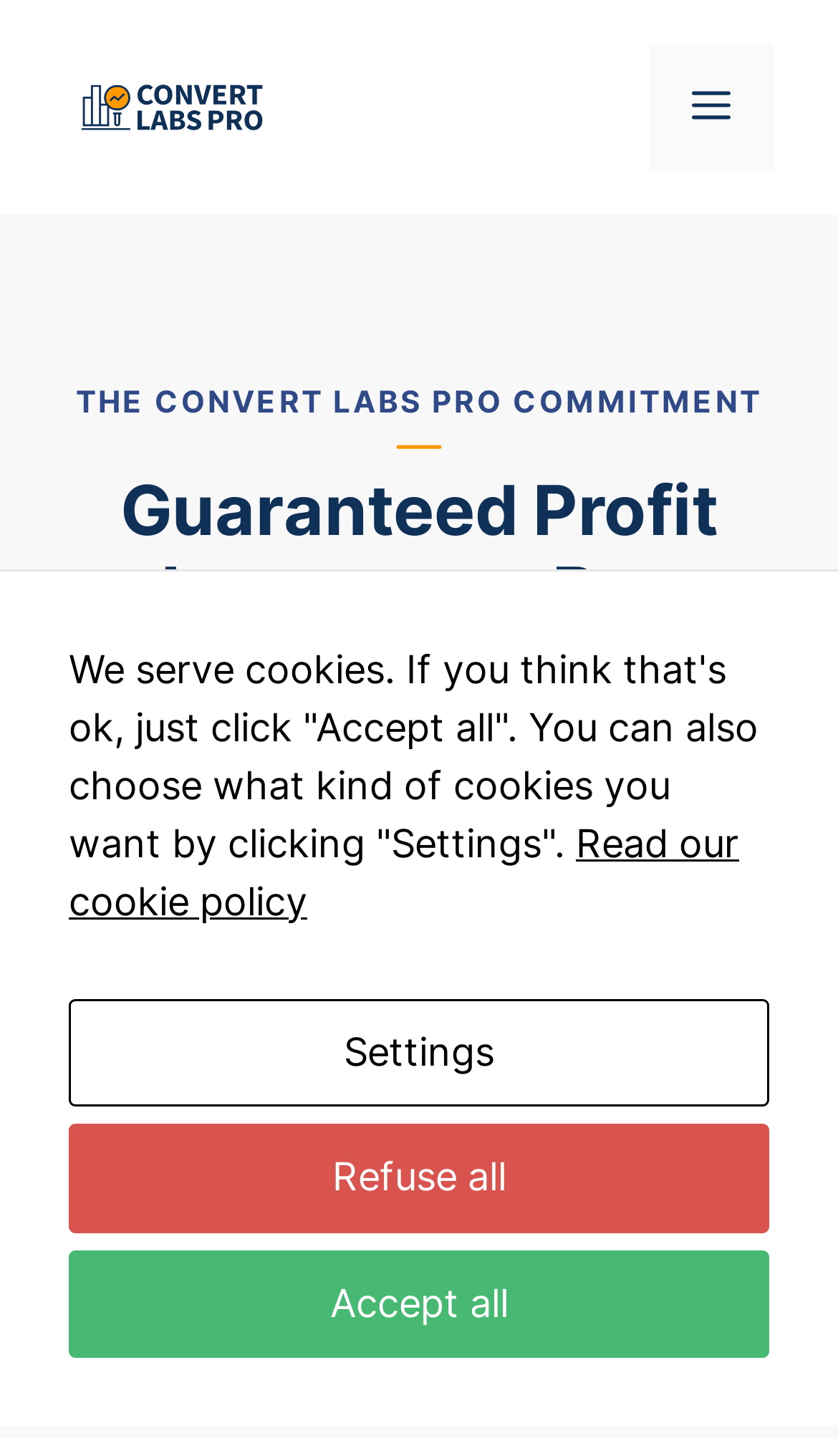Identify the bounding box coordinates for the UI element mentioned here: "Read our cookie policy". Provide the coordinates as four float values between 0 and 1, i.e., [left, top, right, bottom].

[0.082, 0.563, 0.882, 0.634]